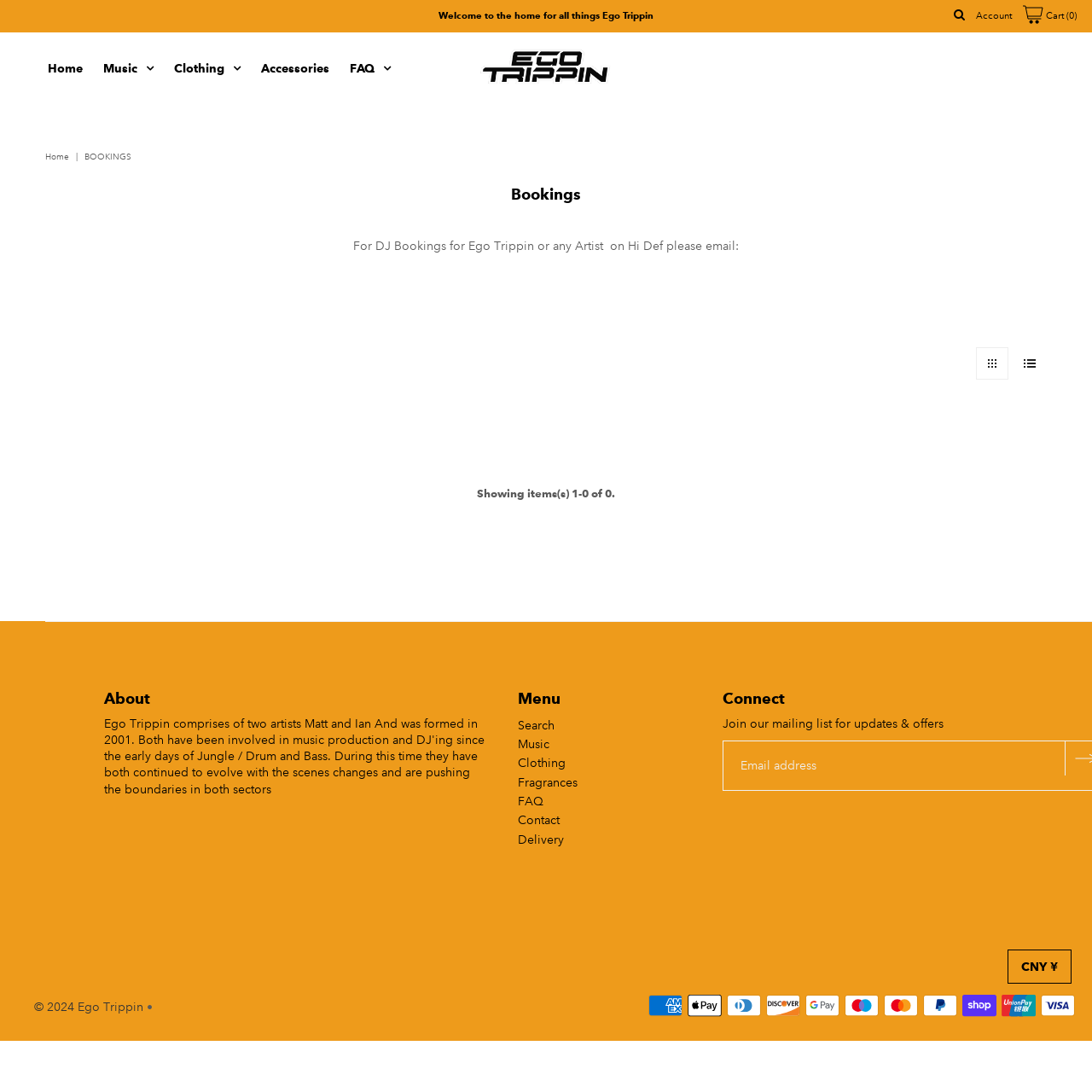How many items are shown on the current page? Look at the image and give a one-word or short phrase answer.

0